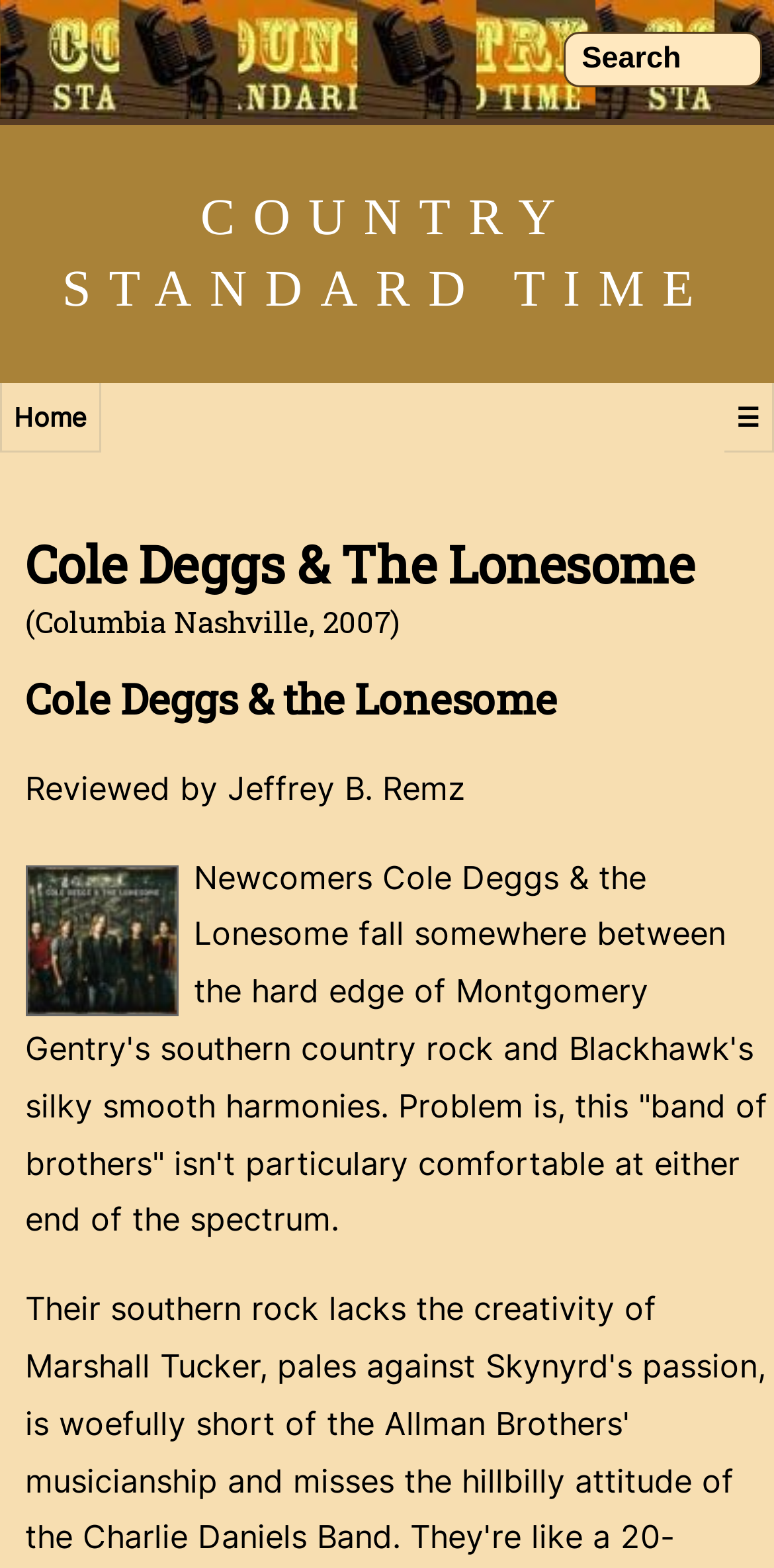What is the headline of the webpage?

Cole Deggs & The Lonesome (Columbia Nashville, 2007)